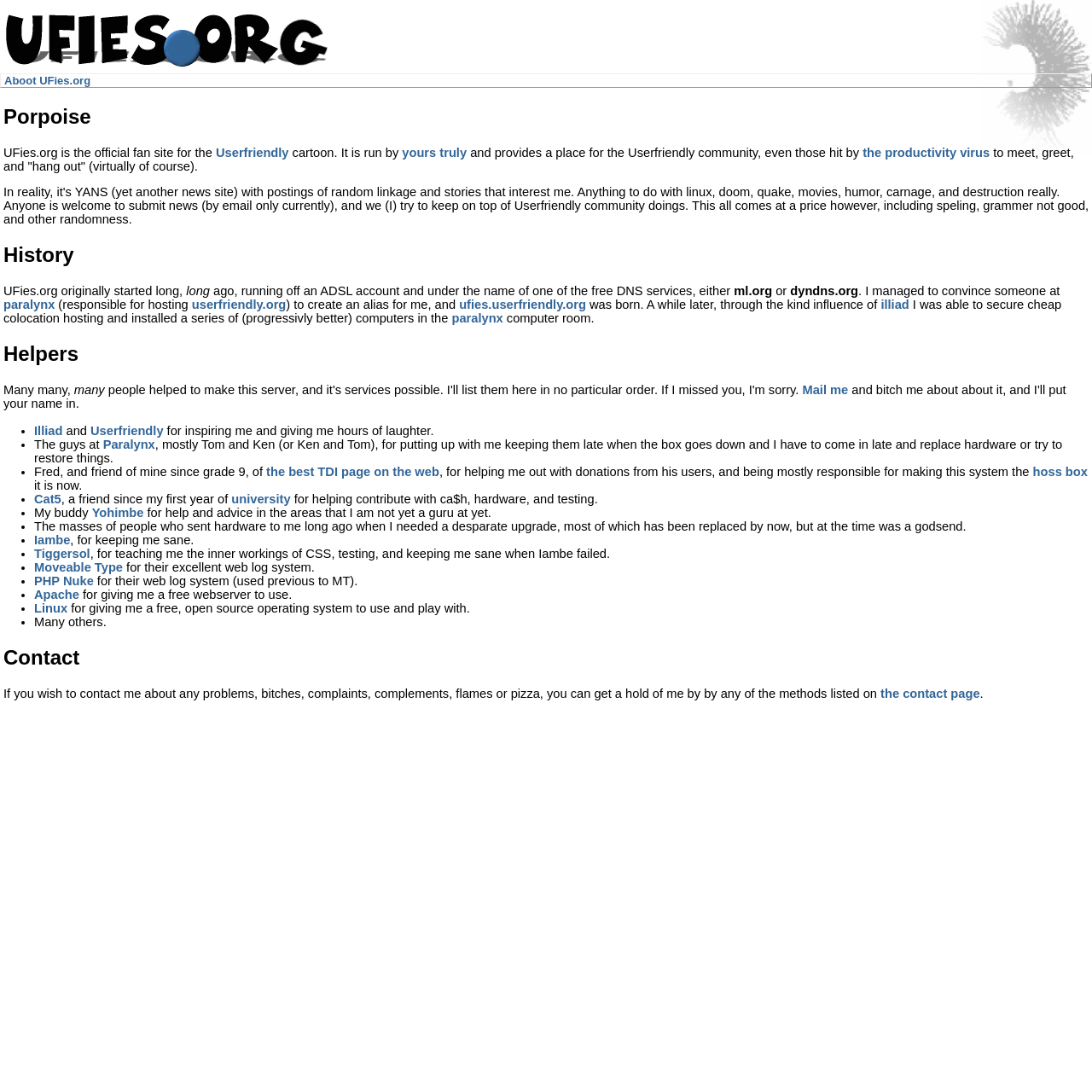Describe the webpage in detail, including text, images, and layout.

The webpage is about UFies.org, a fan site for the Userfriendly cartoon. At the top, there is a link to UFies.org and an image with the same name. Below that, there is a heading "Porpoise" and a brief introduction to UFies.org, which is run by the site's creator and provides a space for the Userfriendly community.

The next section is headed "History", which describes how UFies.org started as a small site running on an ADSL account and eventually grew to its current form with the help of various individuals and organizations. This section includes links to paralynx, userfriendly.org, and ufies.userfriendly.org.

Following that is a section headed "Helpers", which lists and thanks various individuals and organizations that have contributed to UFies.org, including Illiad, Paralynx, Fred, Cat5, Yohimbe, and others. Each contributor is listed with a brief description of their contribution.

Finally, there is a section headed "Contact", which provides information on how to get in touch with the site's creator for any reason, including problems, complaints, or compliments.